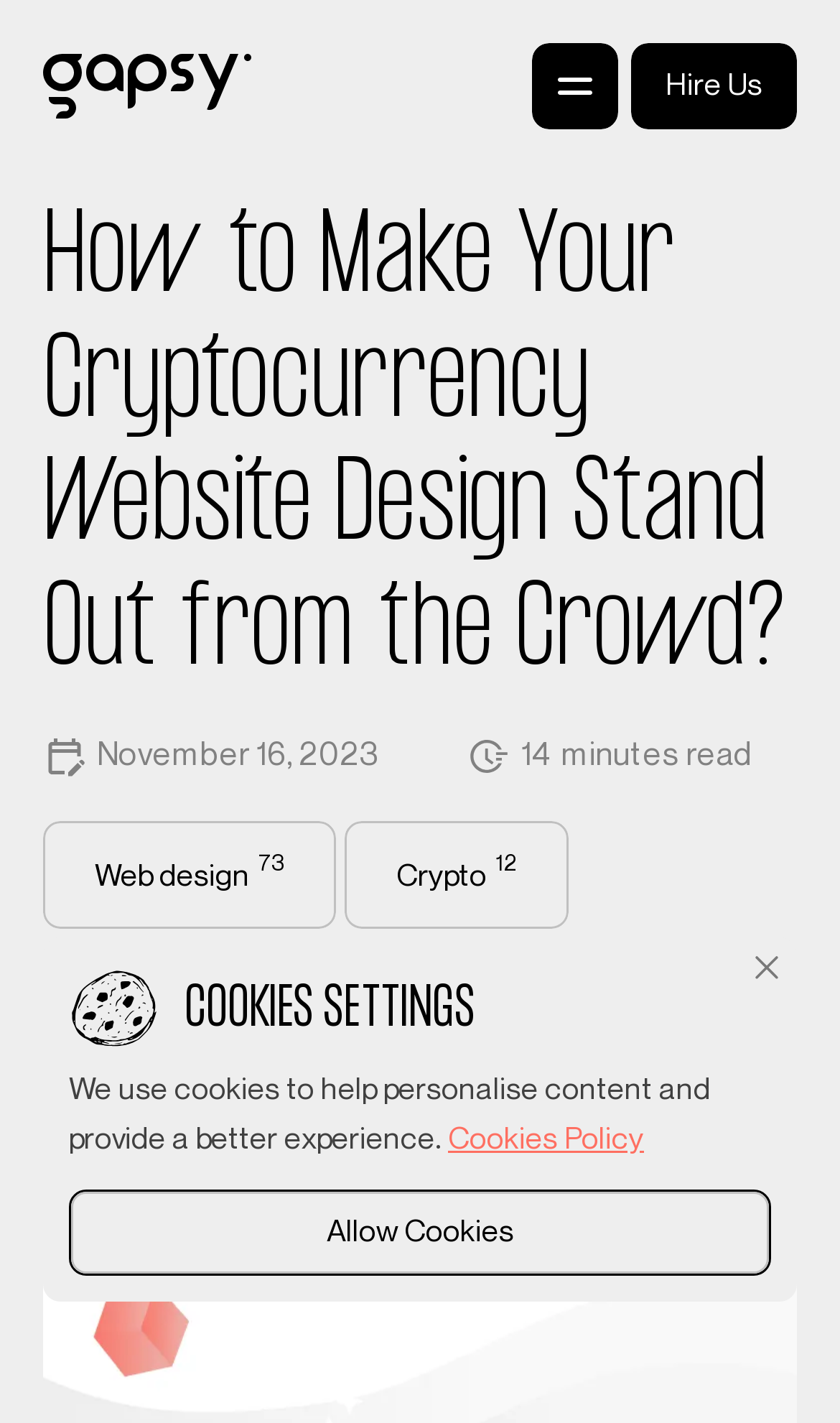Can you specify the bounding box coordinates of the area that needs to be clicked to fulfill the following instruction: "Read the article about How to Make Your Cryptocurrency Website Design Stand Out from the Crowd?"?

[0.051, 0.136, 0.949, 0.485]